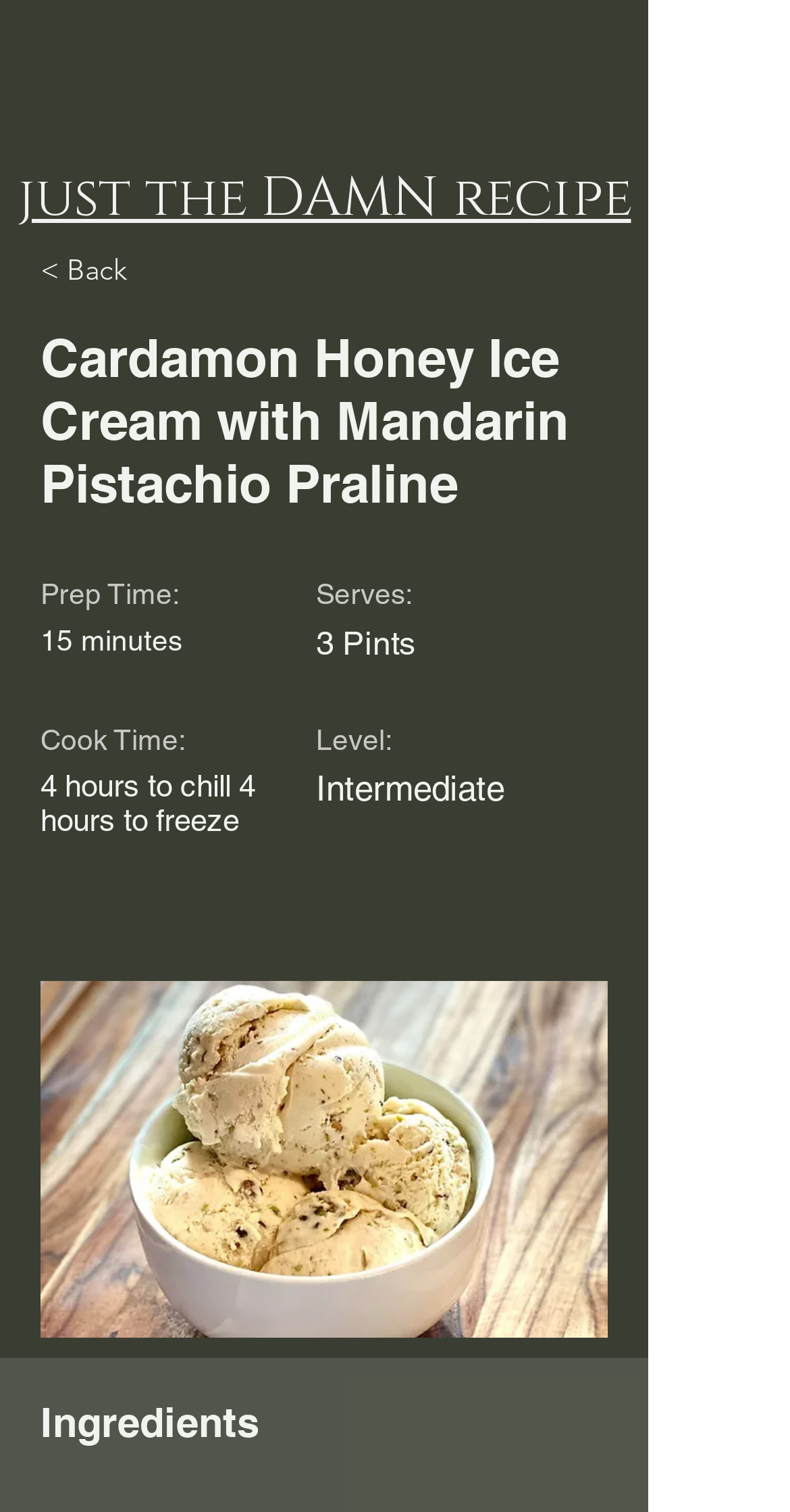What is the level of difficulty for this recipe?
Provide a well-explained and detailed answer to the question.

I found the level of difficulty by looking at the 'Level:' label and its corresponding value 'Intermediate' on the webpage.